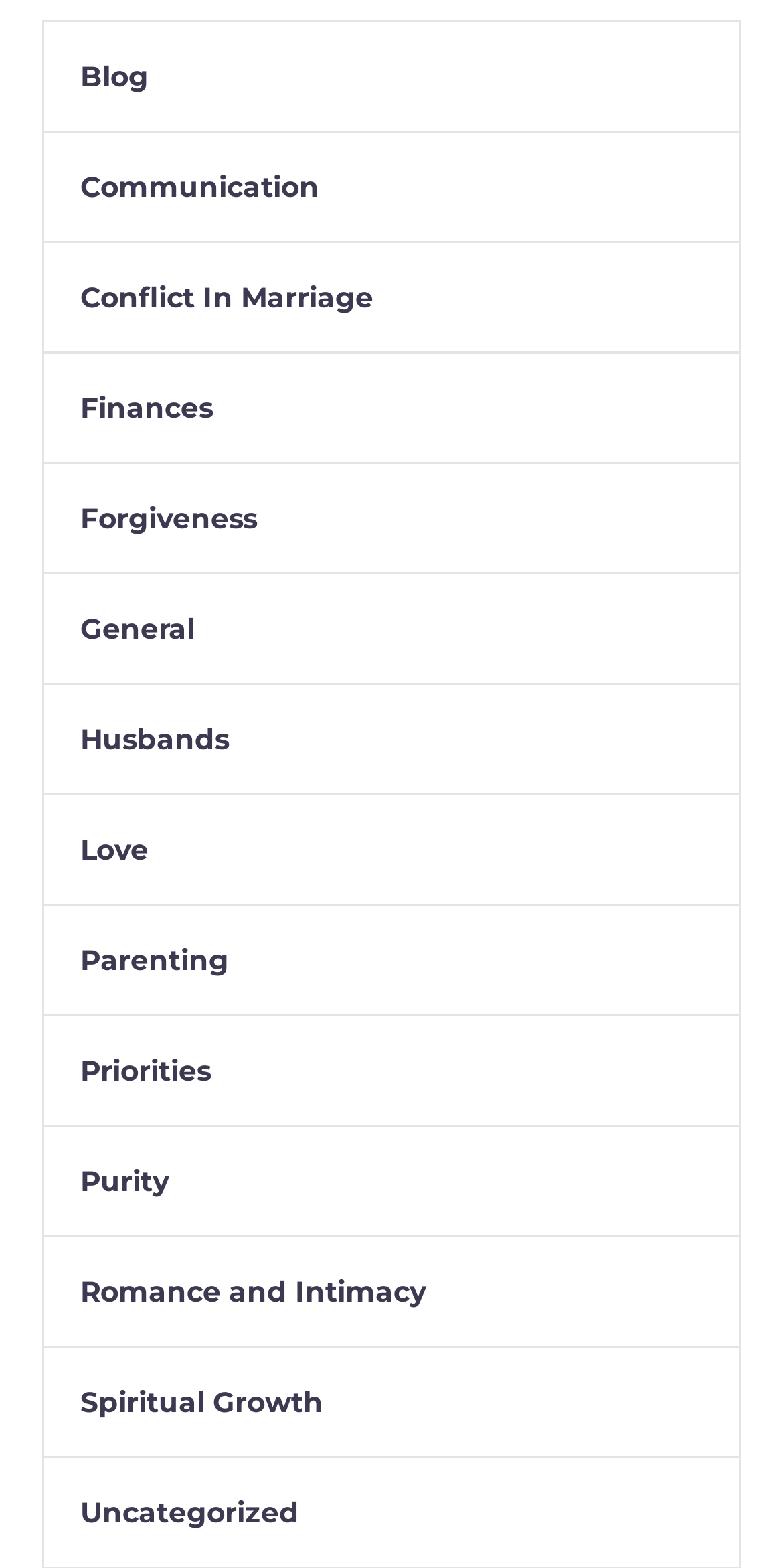Please identify the bounding box coordinates of the region to click in order to complete the task: "read commentary". The coordinates must be four float numbers between 0 and 1, specified as [left, top, right, bottom].

None